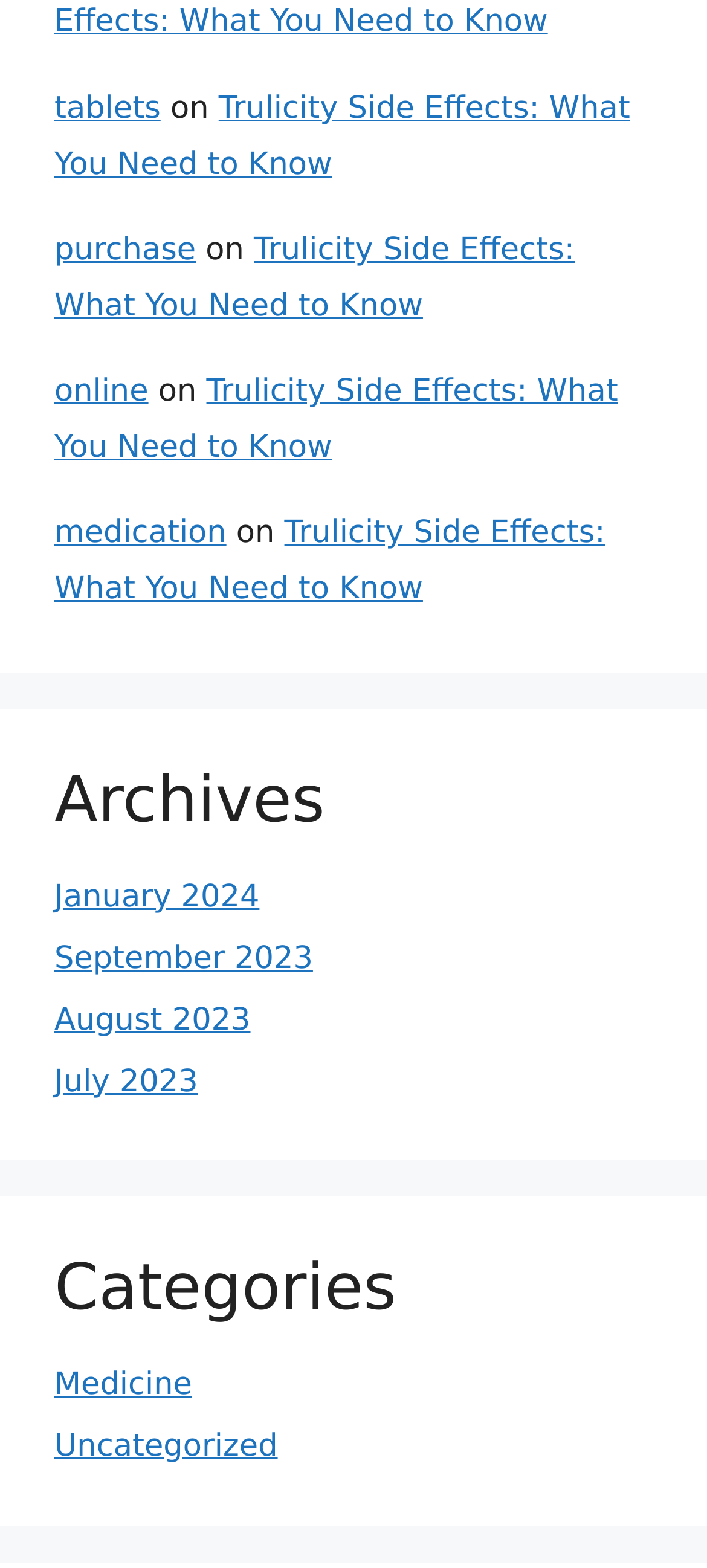Please determine the bounding box coordinates for the element with the description: "September 2023".

[0.077, 0.6, 0.443, 0.623]